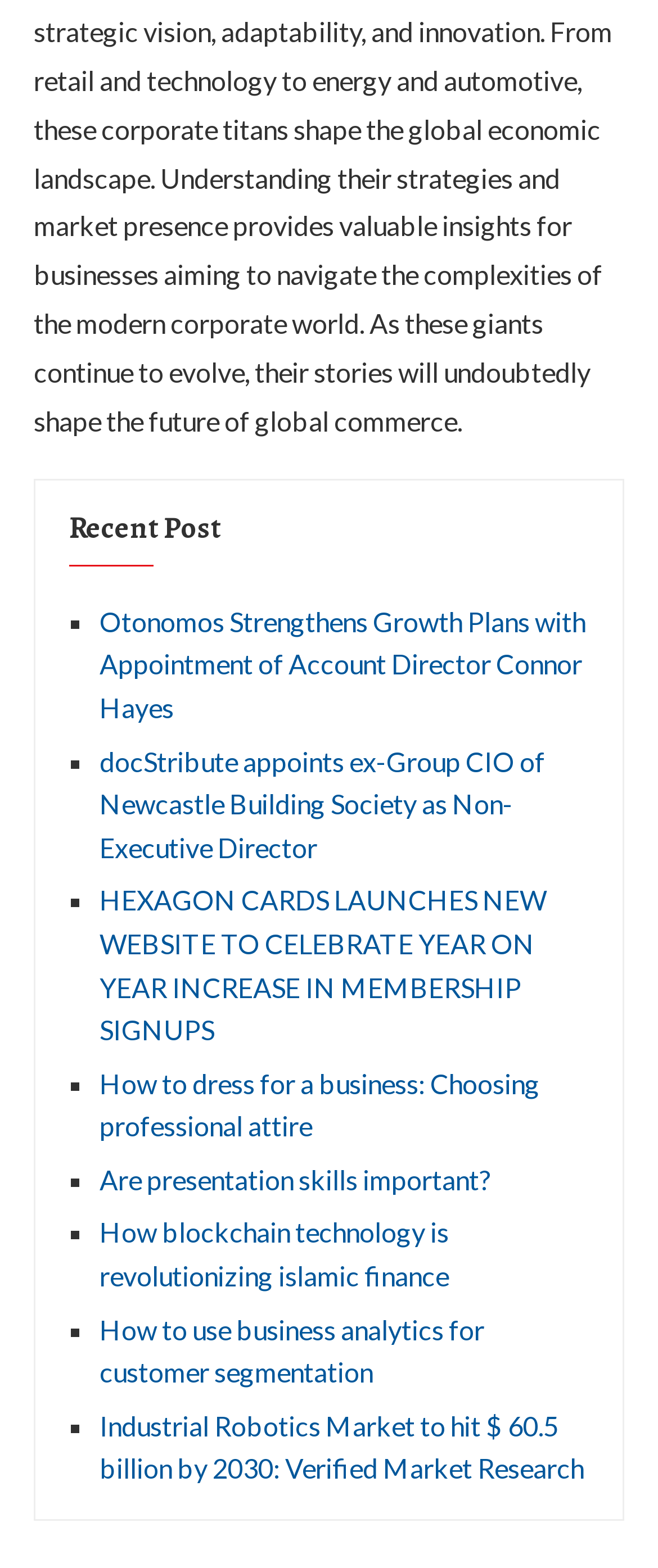Please identify the coordinates of the bounding box for the clickable region that will accomplish this instruction: "Explore HEXAGON CARDS' new website".

[0.151, 0.564, 0.831, 0.667]